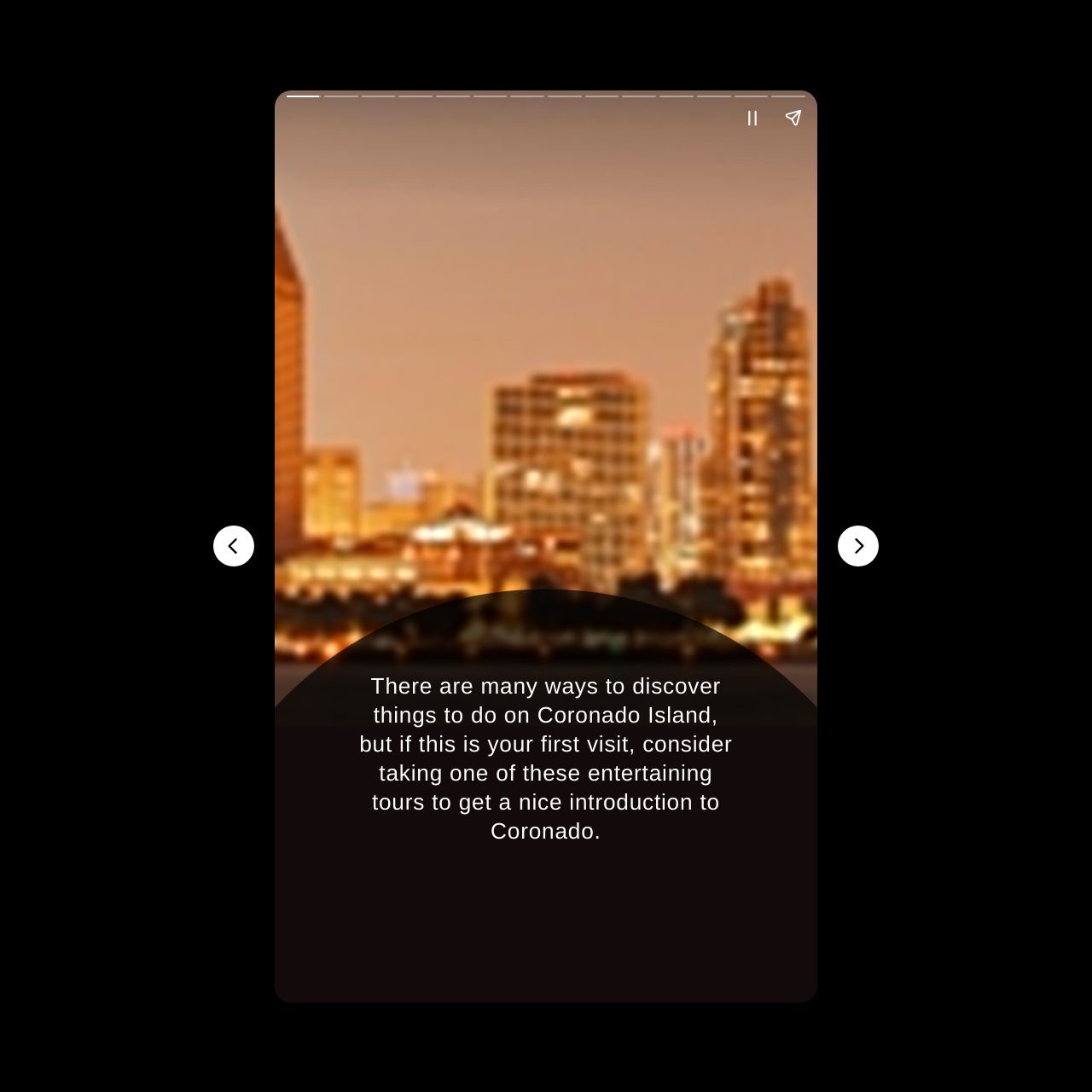Provide an in-depth caption for the elements present on the webpage.

The webpage is about discovering things to do on Coronado Island, California. At the top, there is a title "10 Best Things To Do On Coronado Island, California" which is the main focus of the page. Below the title, there is a brief introduction to the island, suggesting that first-time visitors consider taking an entertaining tour to get a nice introduction to Coronado.

On the left side of the page, there is a canvas that spans the entire height of the page. Above the middle of the page, there are two buttons, "Pause story" and "Share story", positioned side by side. These buttons are part of a complementary section that takes up about half of the page's width.

On the bottom left of the page, there is a "Previous page" button, and on the bottom right, there is a "Next page" button. These buttons are likely used for navigation.

There is another complementary section on the top right of the page, which is smaller than the first one. The page does not appear to have any images, but it does have a canvas element that takes up the entire page.